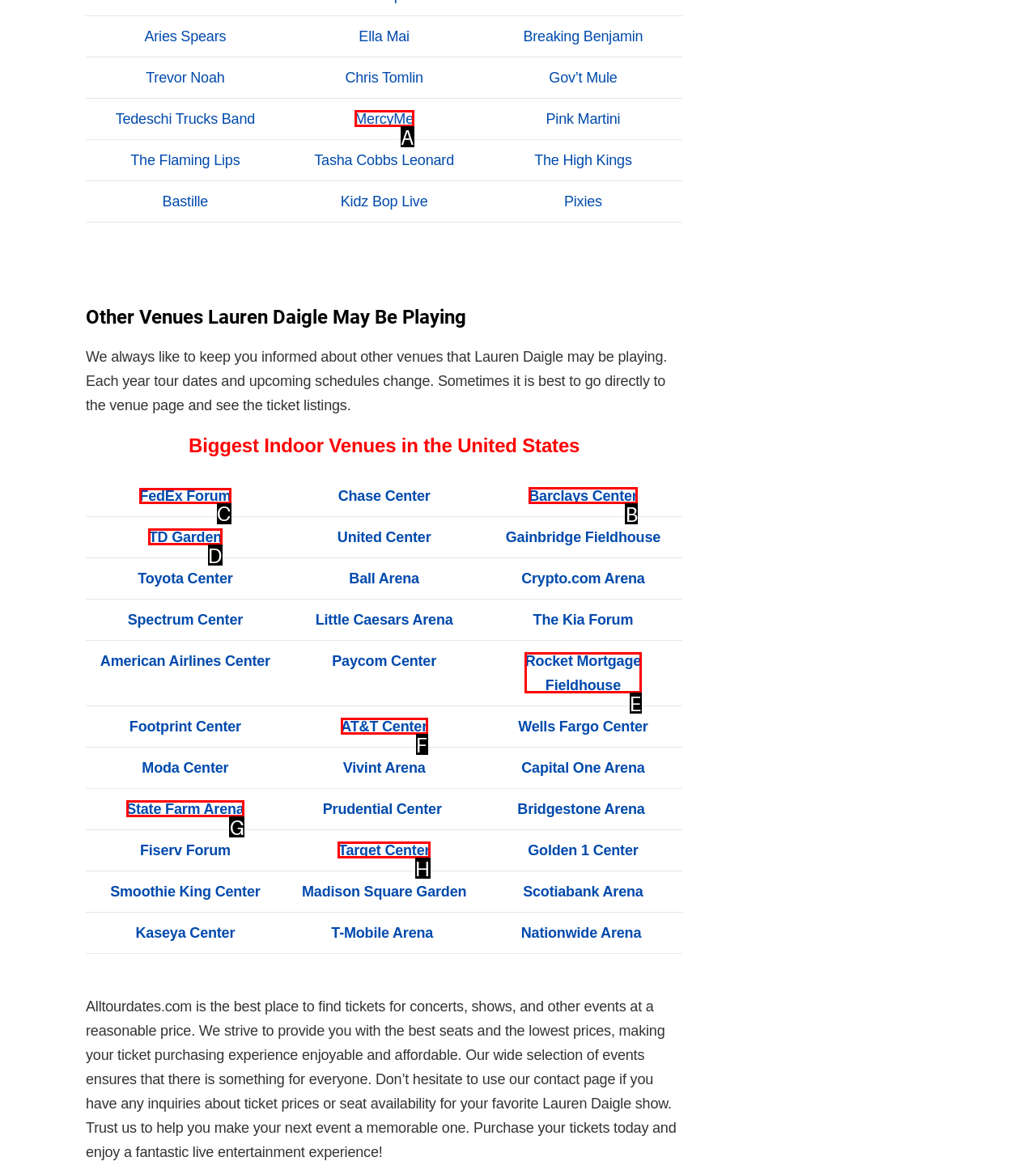For the instruction: Explore FedEx Forum, determine the appropriate UI element to click from the given options. Respond with the letter corresponding to the correct choice.

C